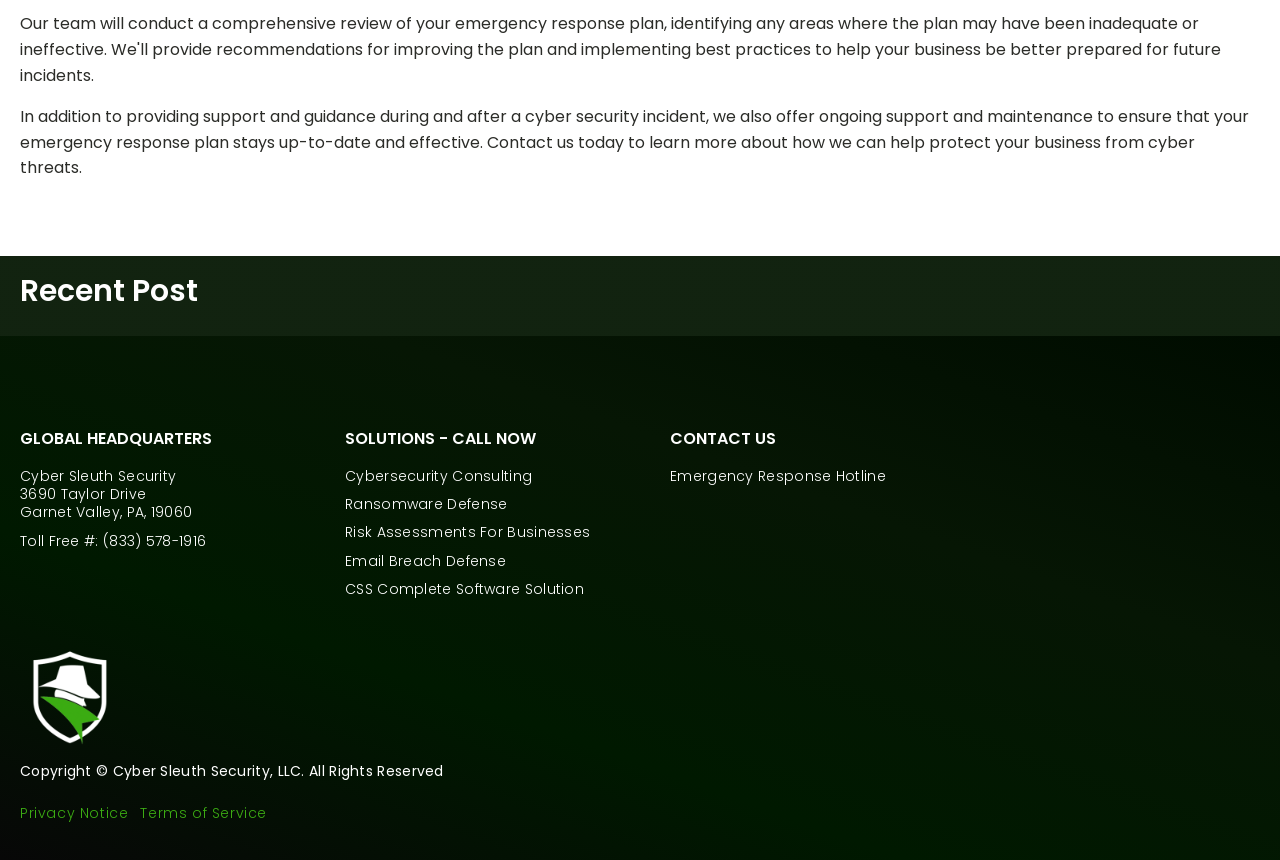What is the company name?
Refer to the image and provide a one-word or short phrase answer.

Cyber Sleuth Security